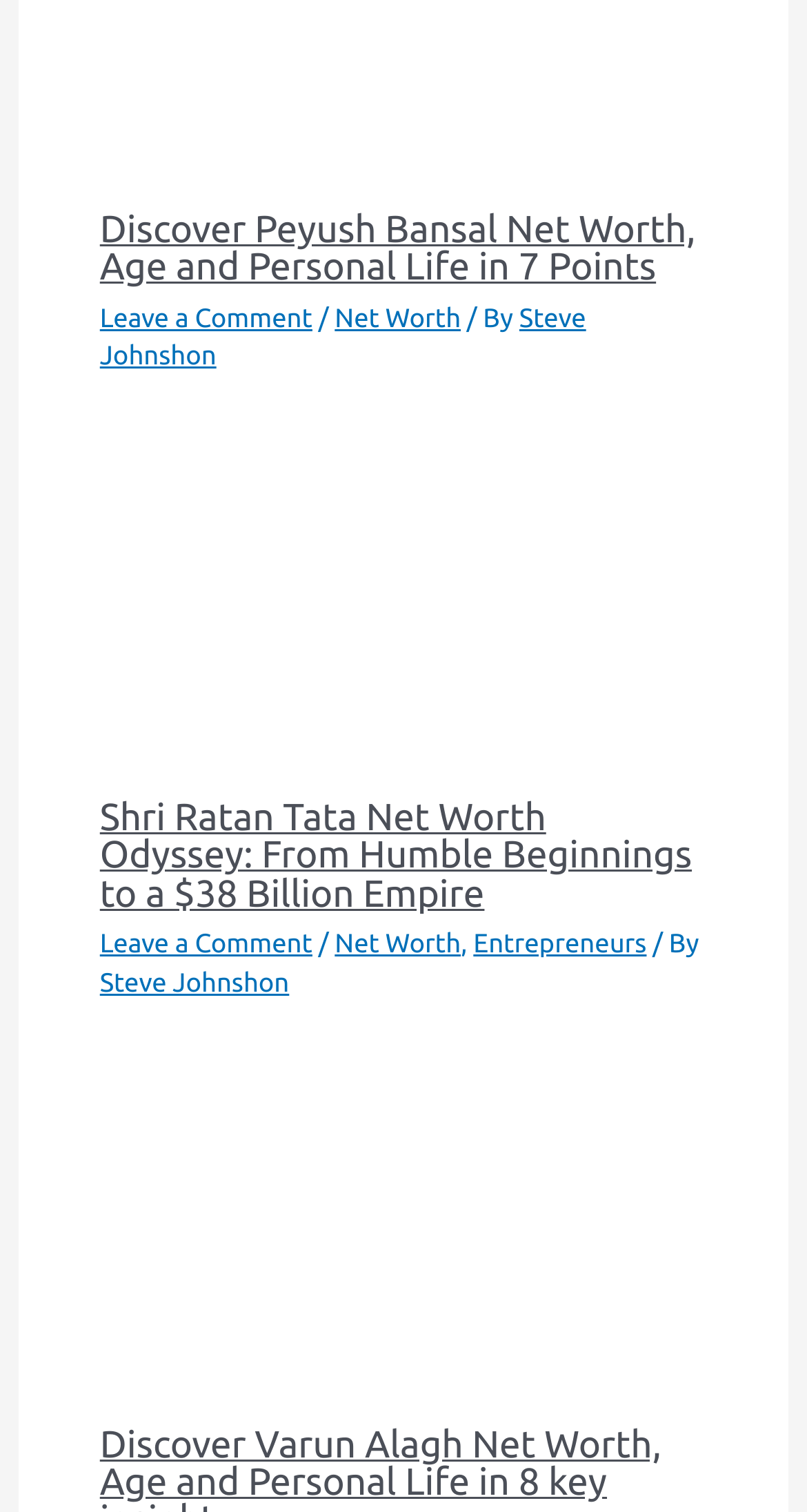How many images are on this webpage?
Answer briefly with a single word or phrase based on the image.

2